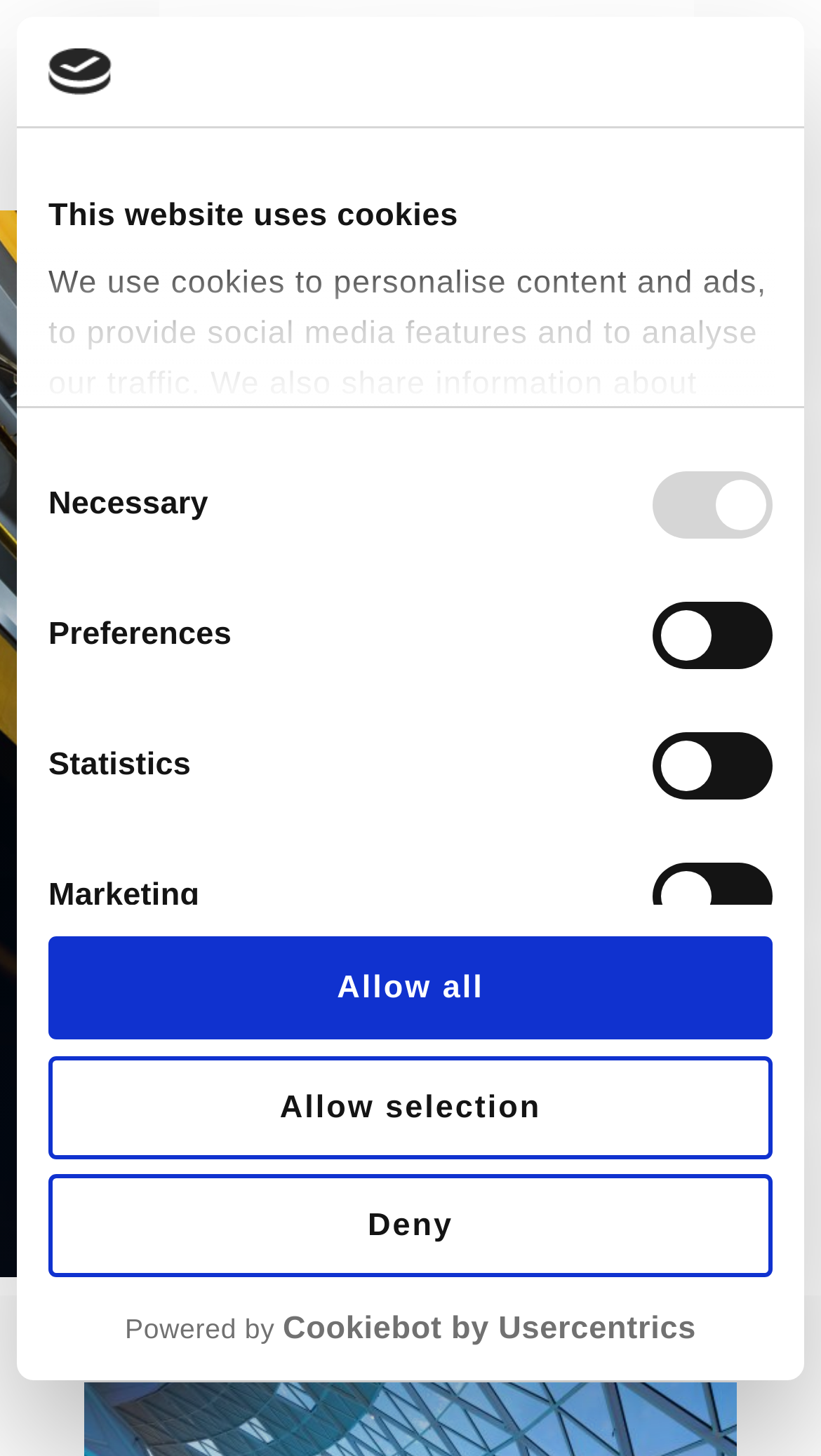Identify the bounding box coordinates for the UI element described as: "Wix.com".

None